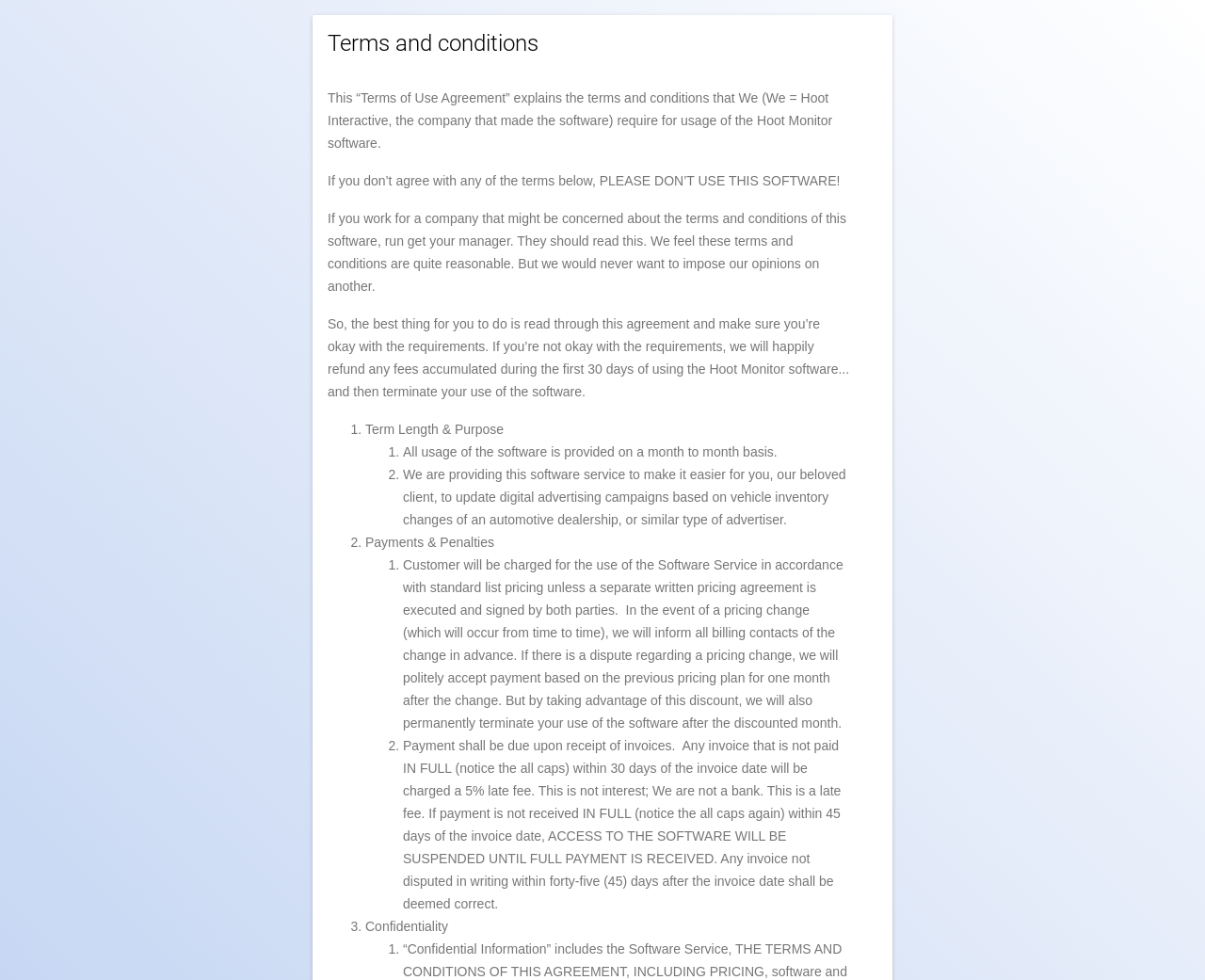Can the company terminate use of the software?
Refer to the image and give a detailed response to the question.

According to the webpage, the company can terminate use of the software if the user does not agree with the terms and conditions, or if there is a dispute regarding a pricing change, or if payment is not received in full within 45 days of the invoice date.